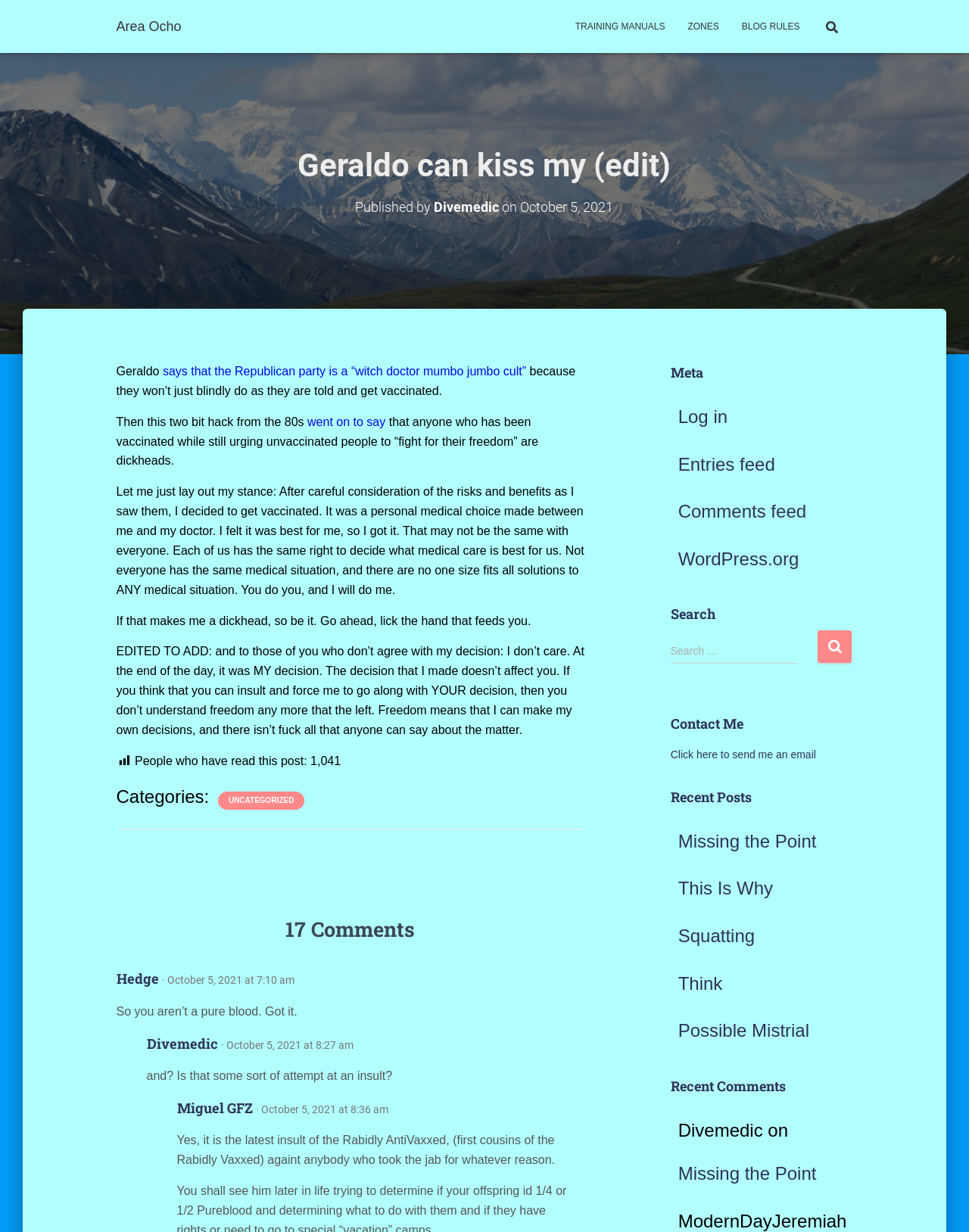Generate the text content of the main heading of the webpage.

Geraldo can kiss my (edit)